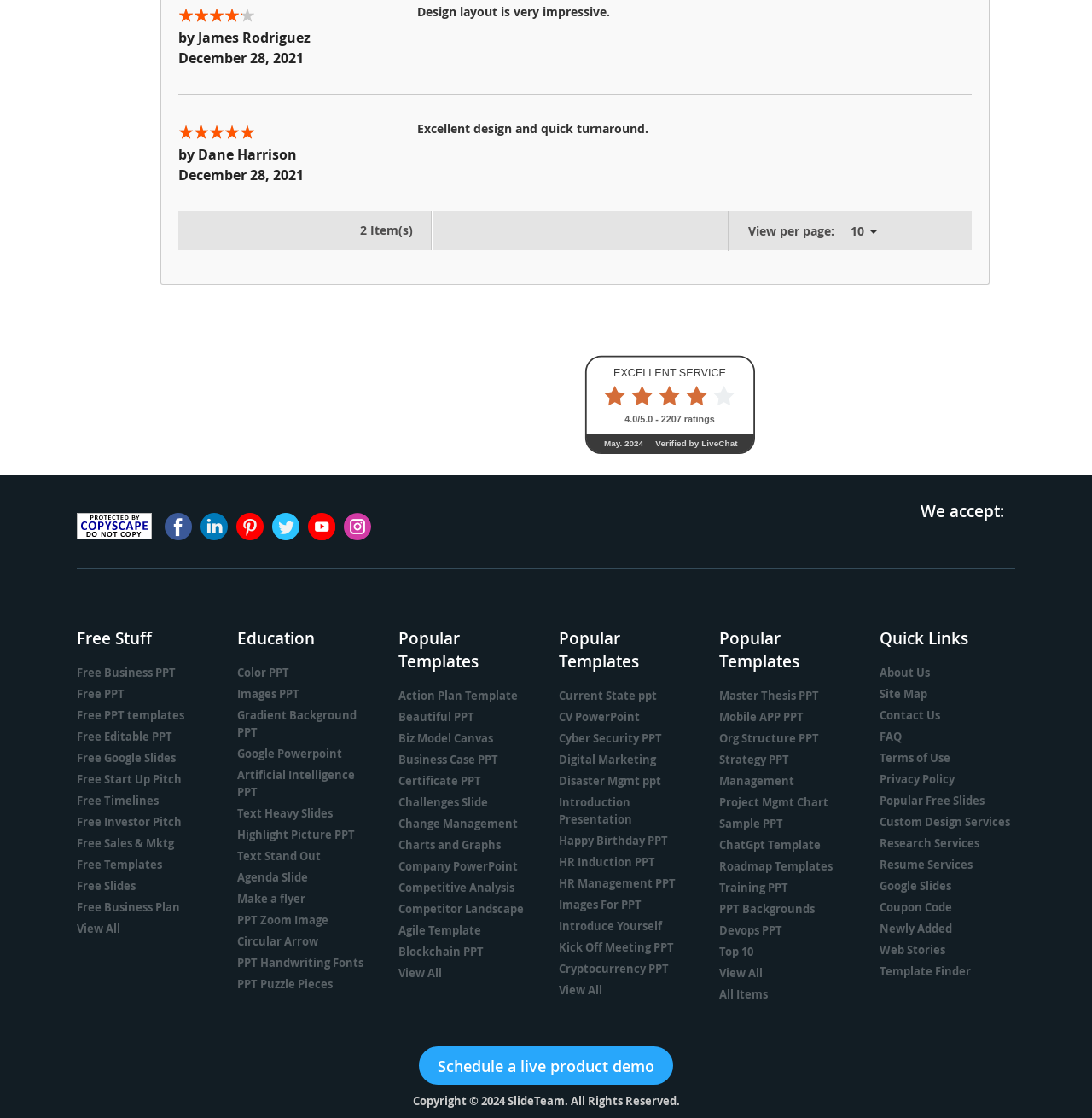Locate the bounding box coordinates of the item that should be clicked to fulfill the instruction: "View Sara's profile".

None